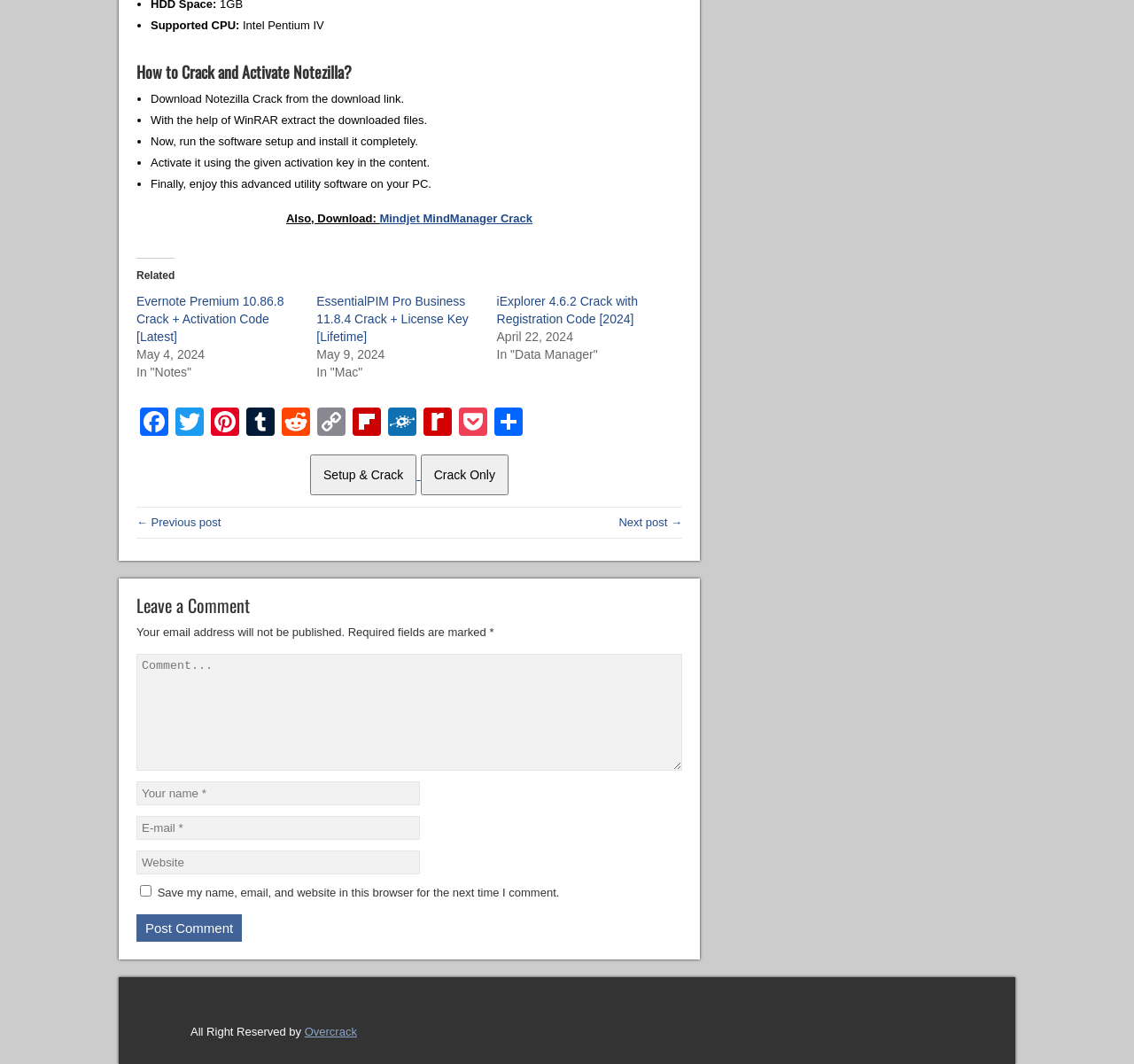What is the date of the latest related post?
Provide an in-depth answer to the question, covering all aspects.

The webpage lists several related posts with their corresponding dates, and the latest post is dated May 9, 2024, which is related to EssentialPIM Pro Business 11.8.4 Crack + License Key [Lifetime].